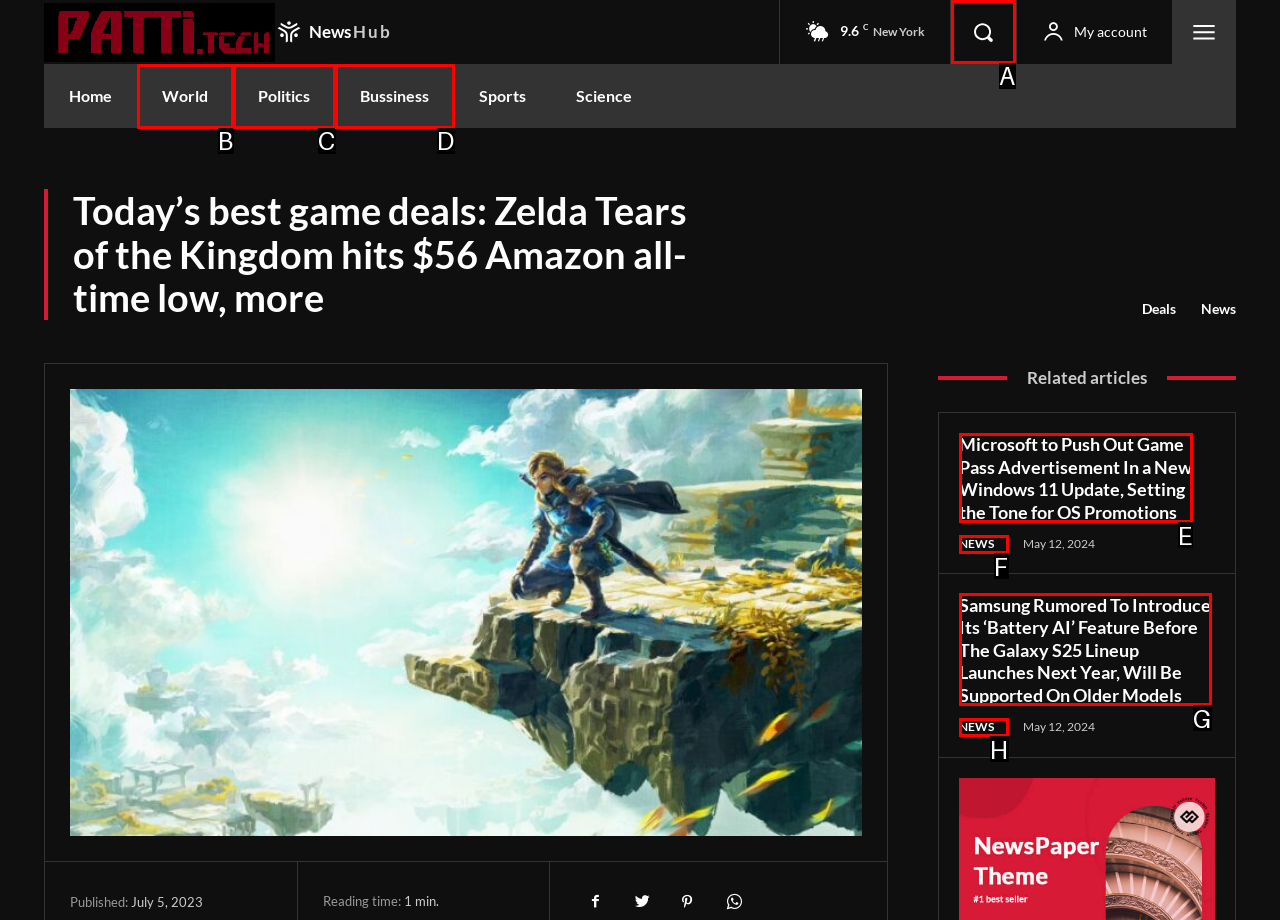Which HTML element should be clicked to perform the following task: Click the 'Home' link
Reply with the letter of the appropriate option.

None